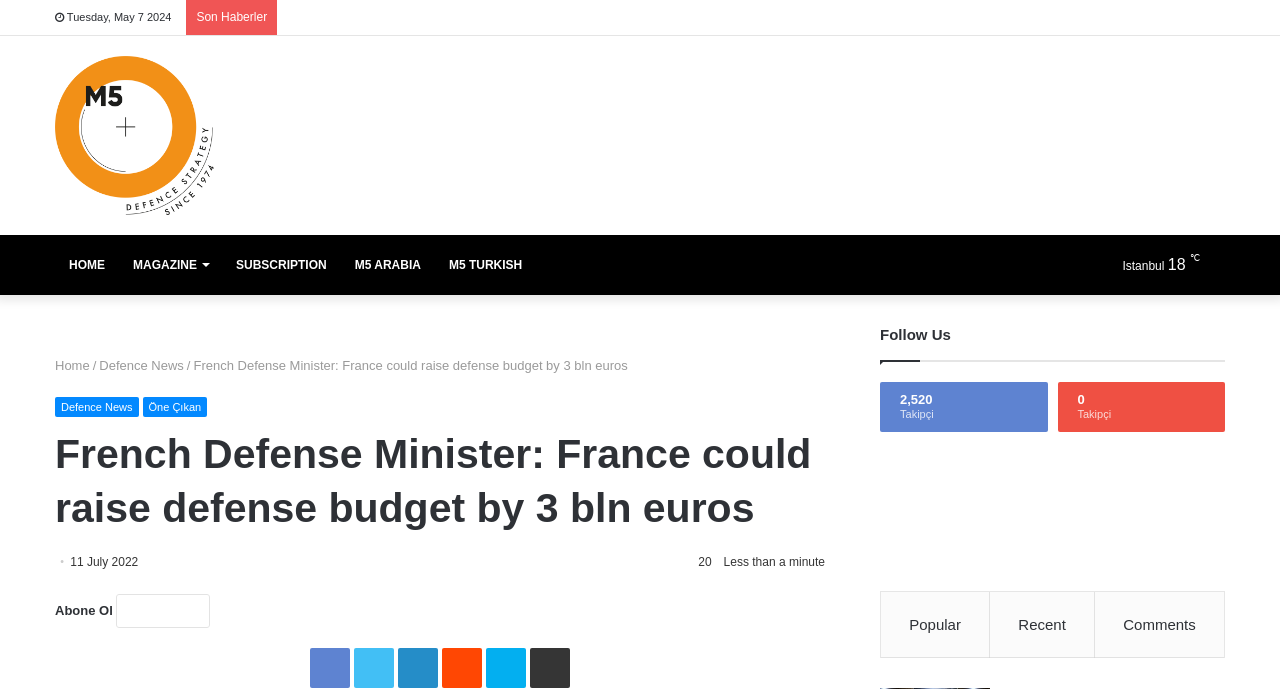Find the bounding box coordinates for the area that should be clicked to accomplish the instruction: "Click on the 'Popular' link".

[0.688, 0.858, 0.774, 0.954]